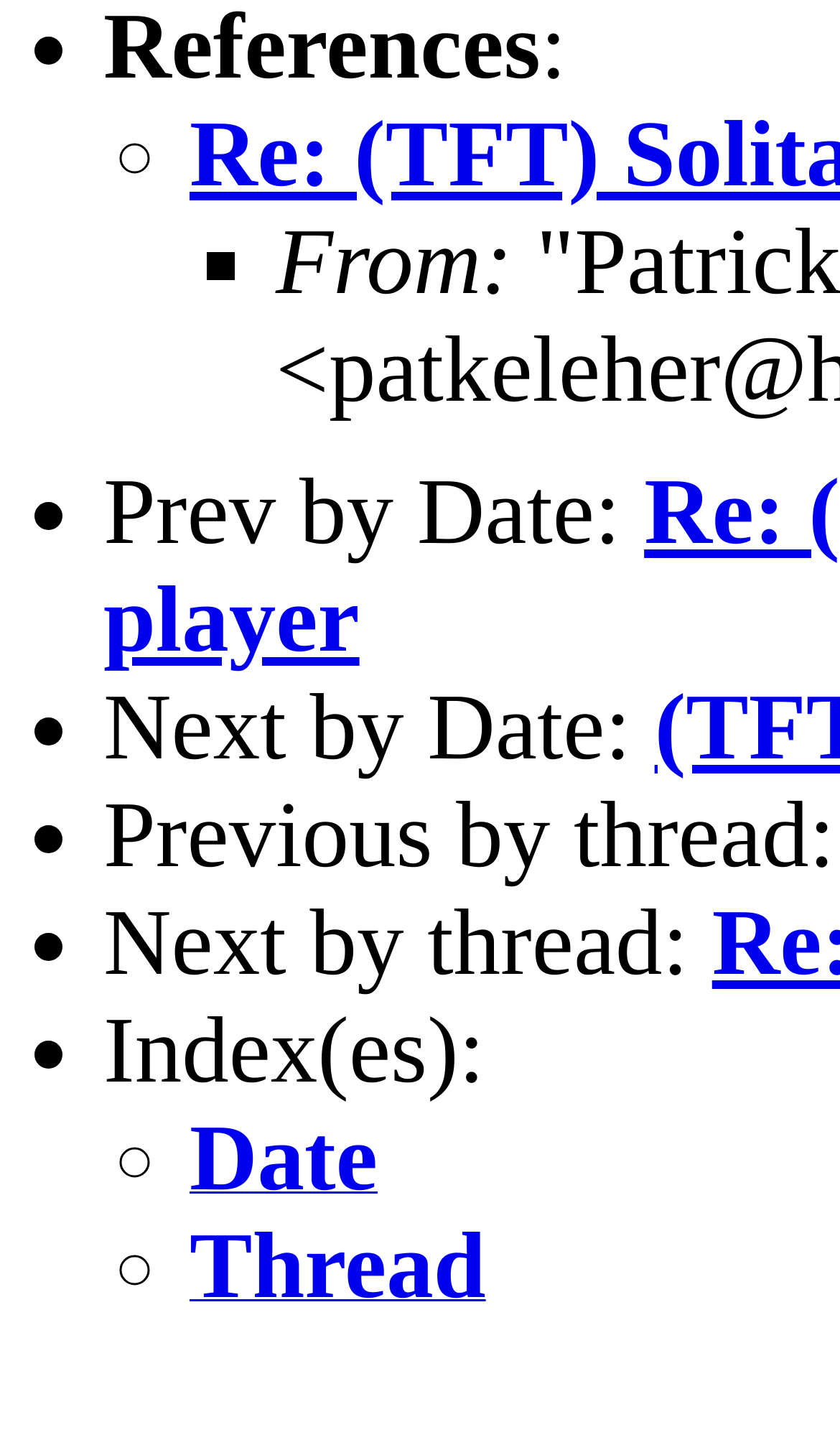Answer the question using only one word or a concise phrase: How many list markers are there?

7